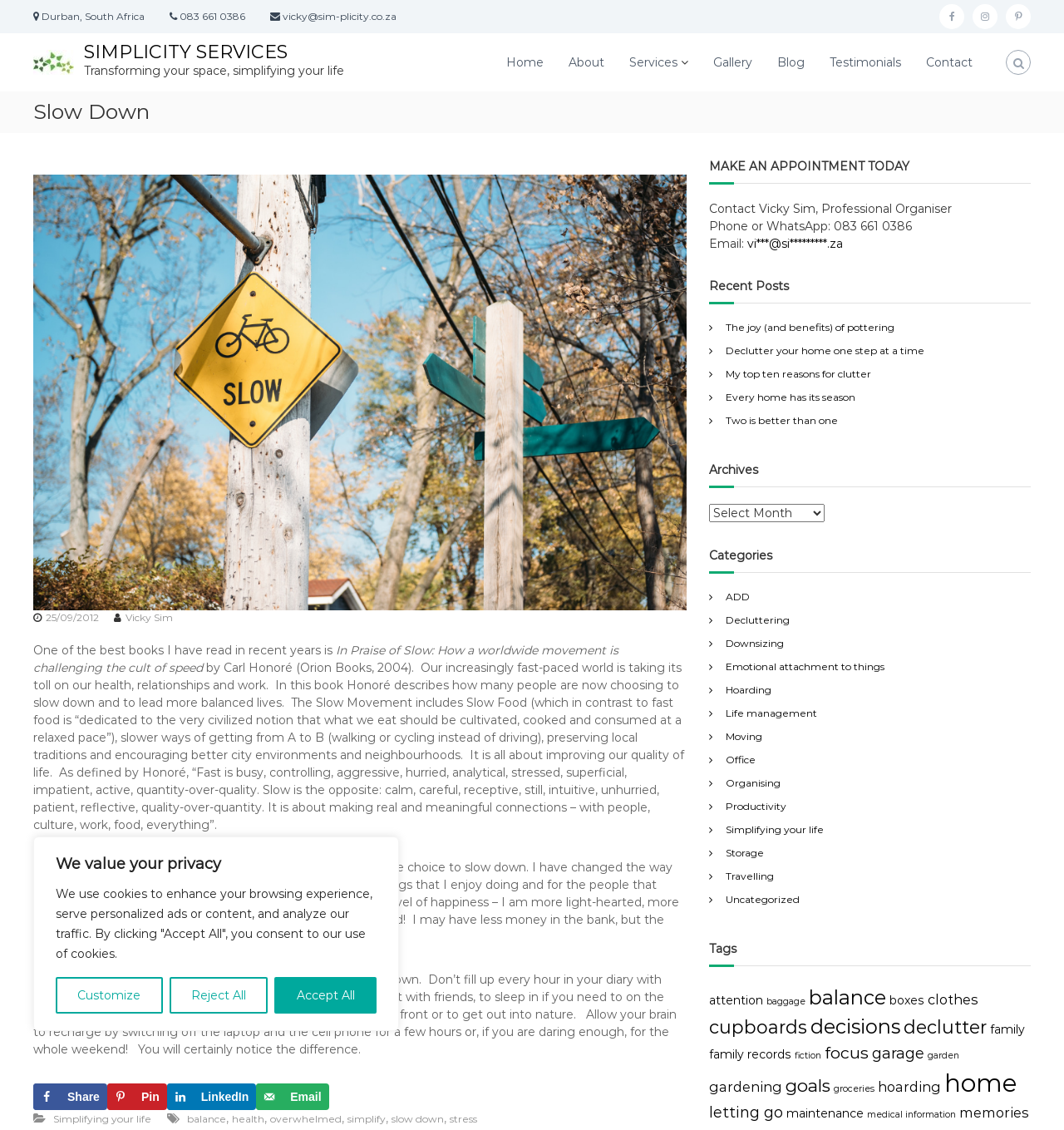Refer to the image and offer a detailed explanation in response to the question: What is the phone number of the professional organiser?

I found the phone number of the professional organiser by looking at the contact information section on the webpage. The phone number is displayed next to the email address.